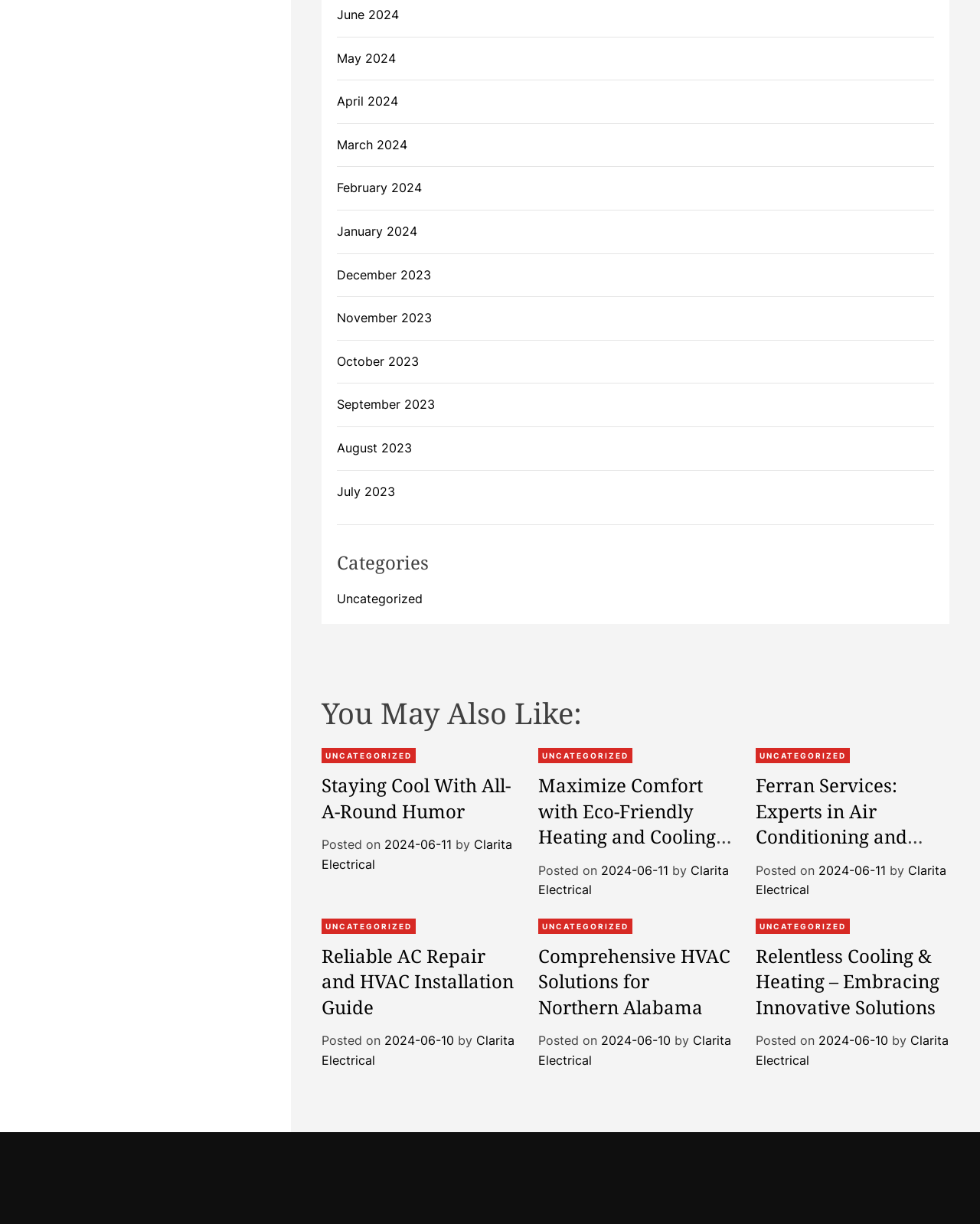How many articles are on this webpage? Refer to the image and provide a one-word or short phrase answer.

6